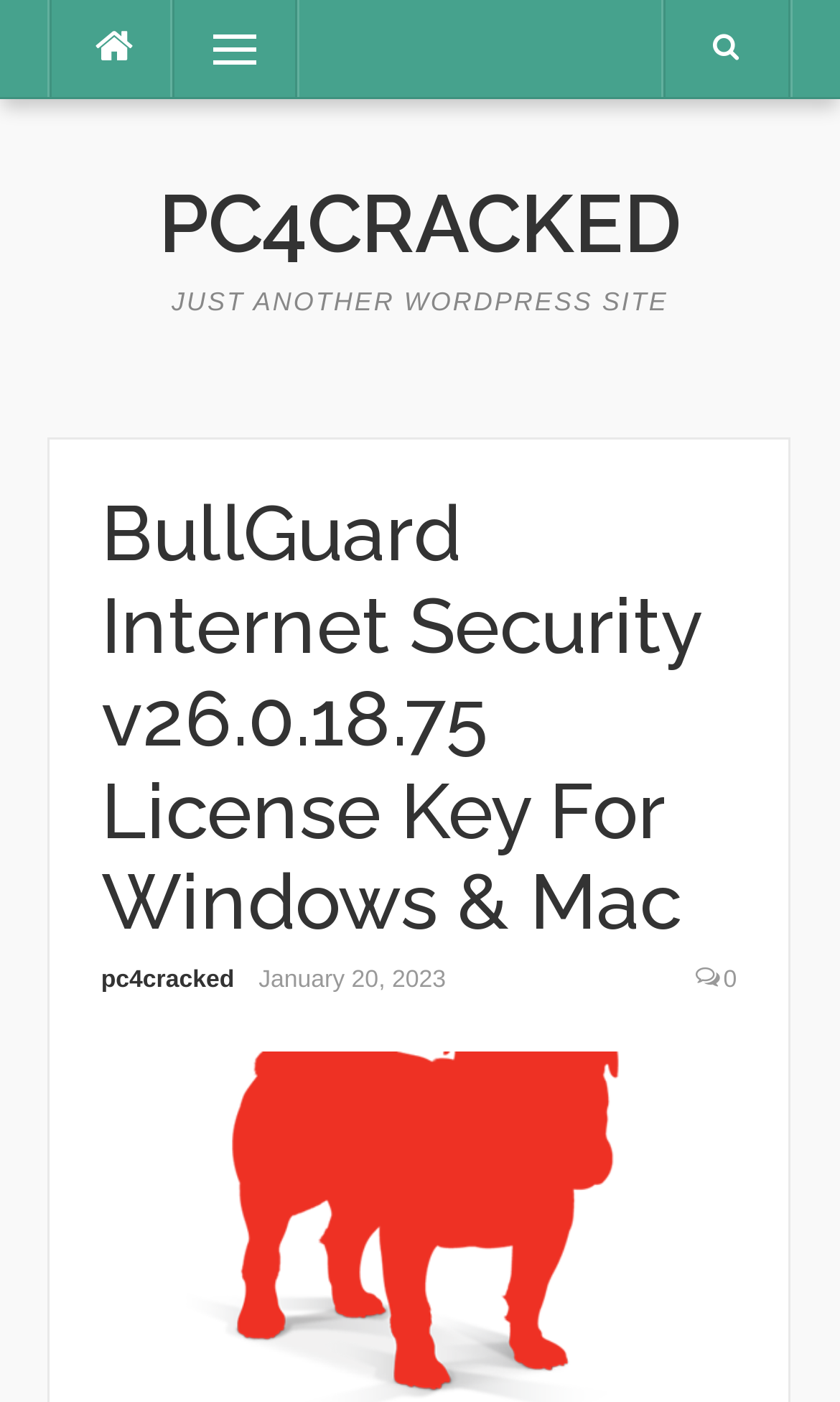What is the date of the latest update?
Based on the image, give a one-word or short phrase answer.

January 20, 2023